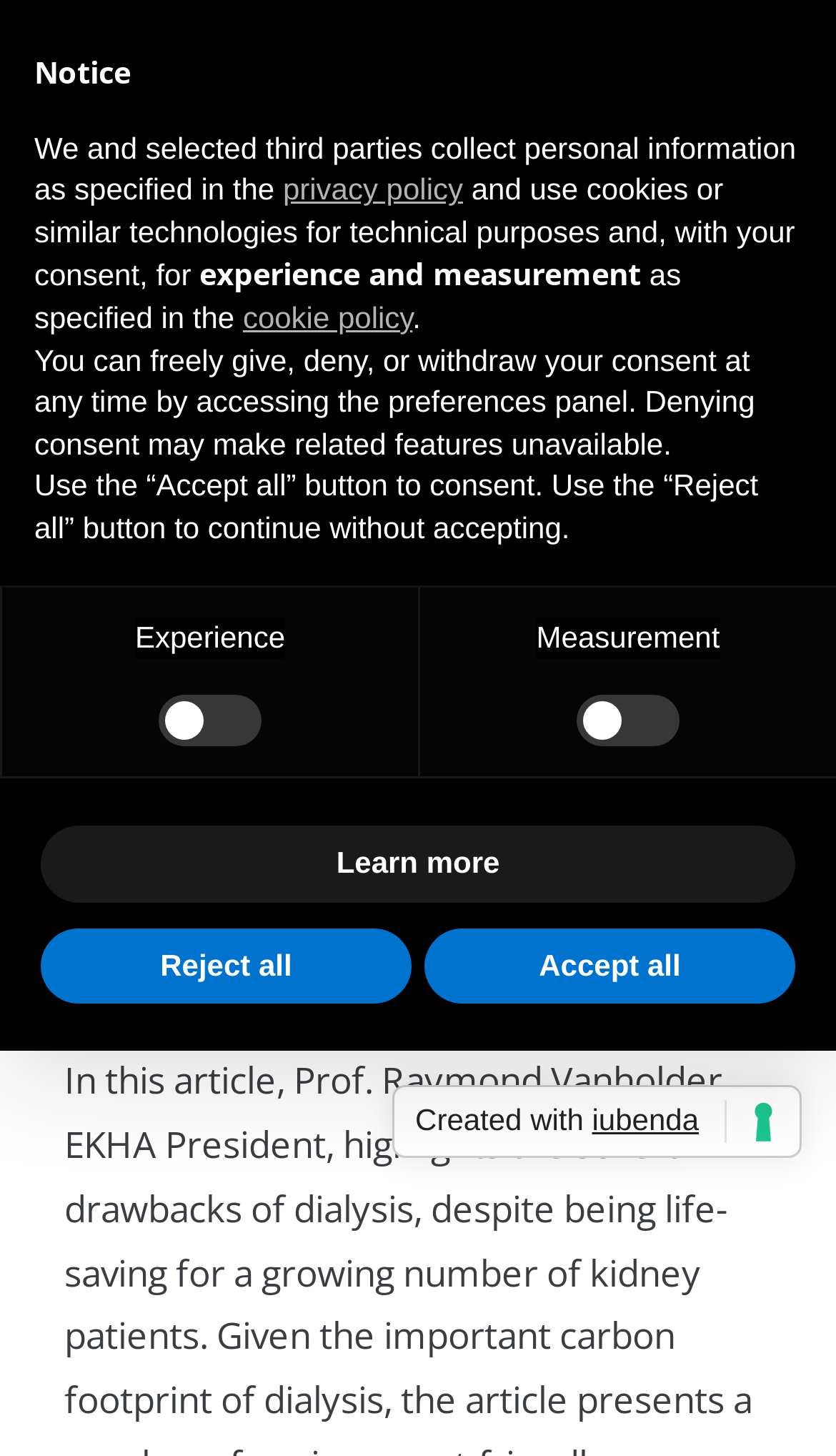Kindly determine the bounding box coordinates of the area that needs to be clicked to fulfill this instruction: "Visit the Created with iubenda page".

[0.468, 0.746, 0.959, 0.795]